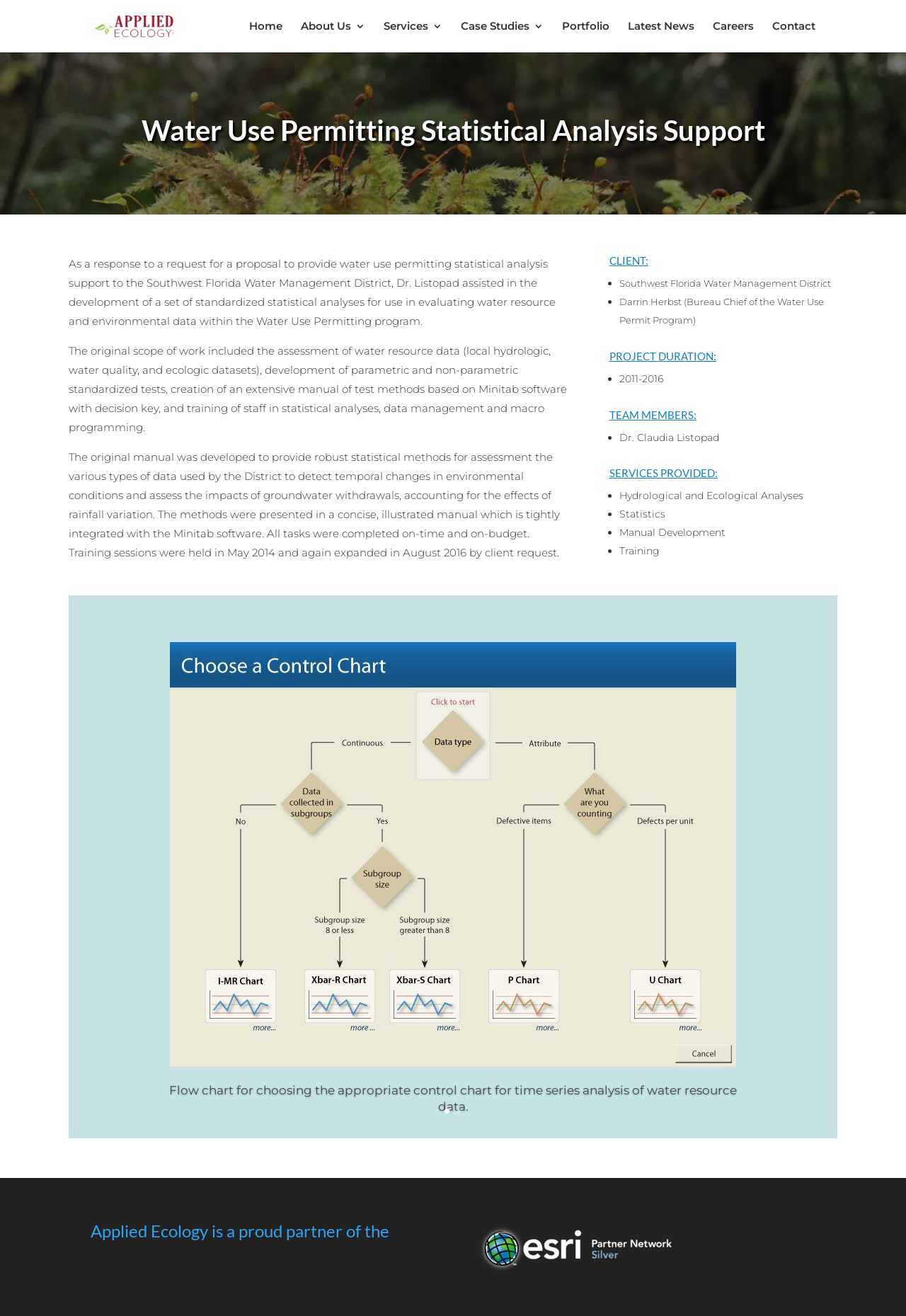Give a concise answer using only one word or phrase for this question:
Who was the Bureau Chief of the Water Use Permit Program?

Darrin Herbst